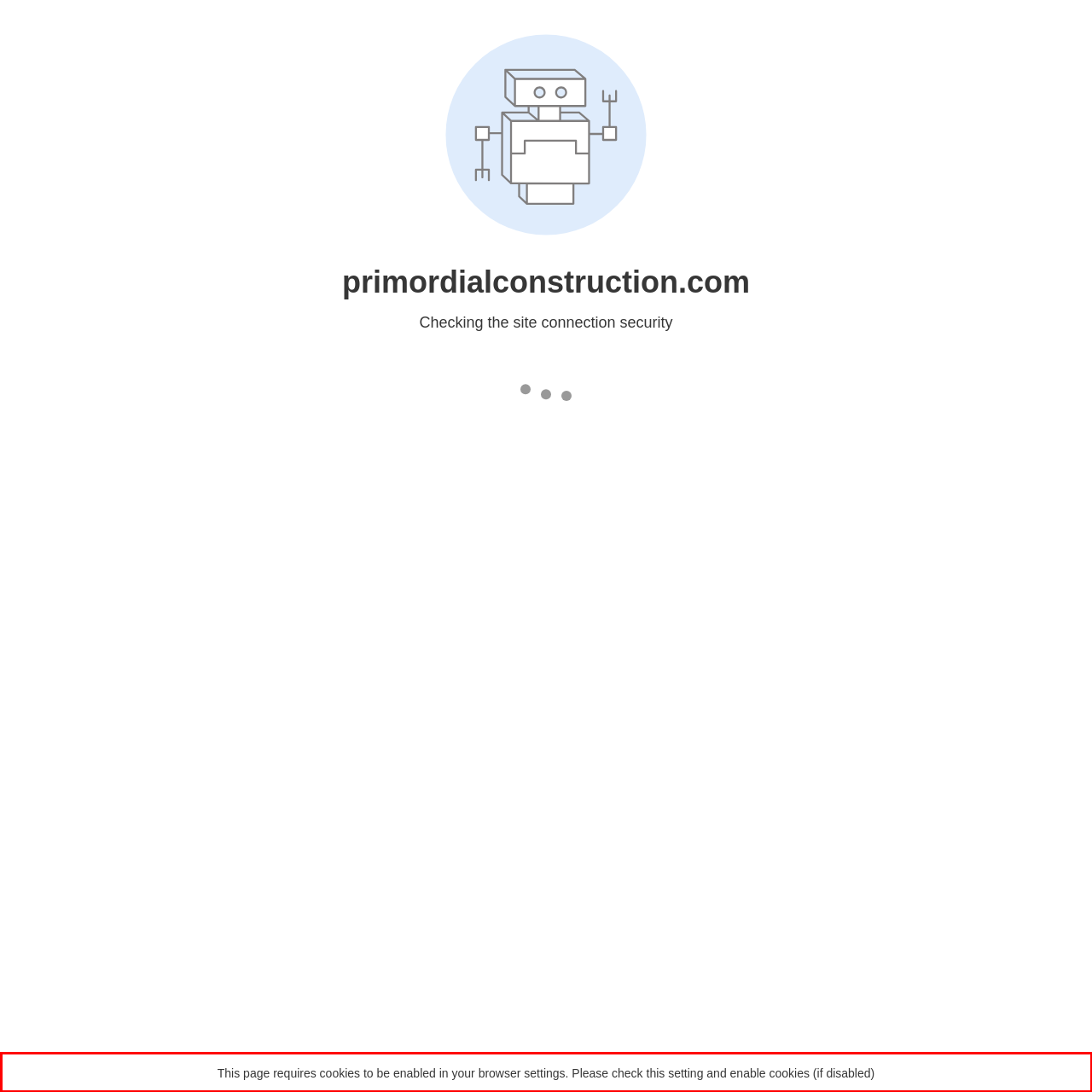Examine the webpage screenshot and use OCR to recognize and output the text within the red bounding box.

This page requires cookies to be enabled in your browser settings. Please check this setting and enable cookies (if disabled)